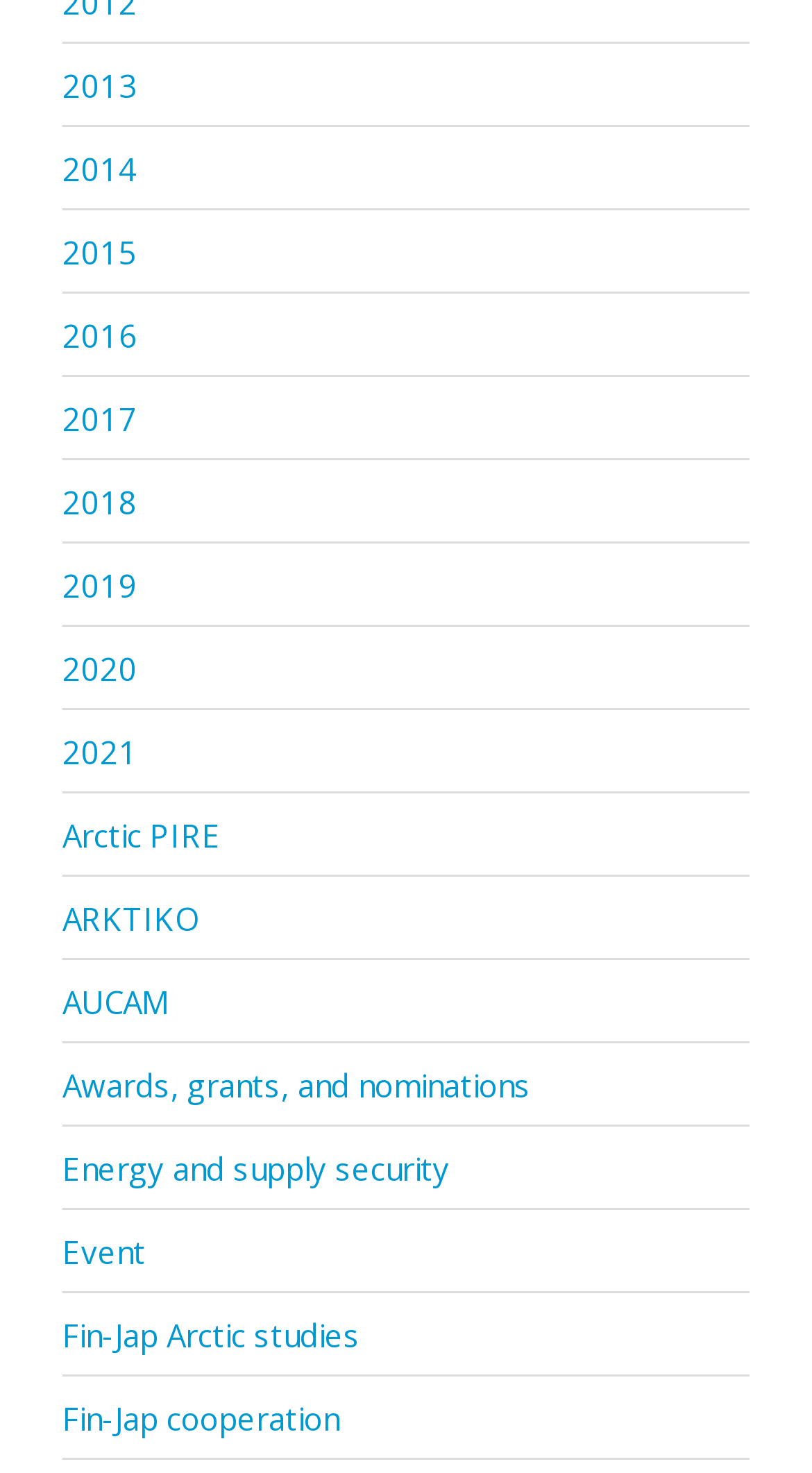Please predict the bounding box coordinates (top-left x, top-left y, bottom-right x, bottom-right y) for the UI element in the screenshot that fits the description: Fin-Jap Arctic studies

[0.077, 0.892, 0.444, 0.92]